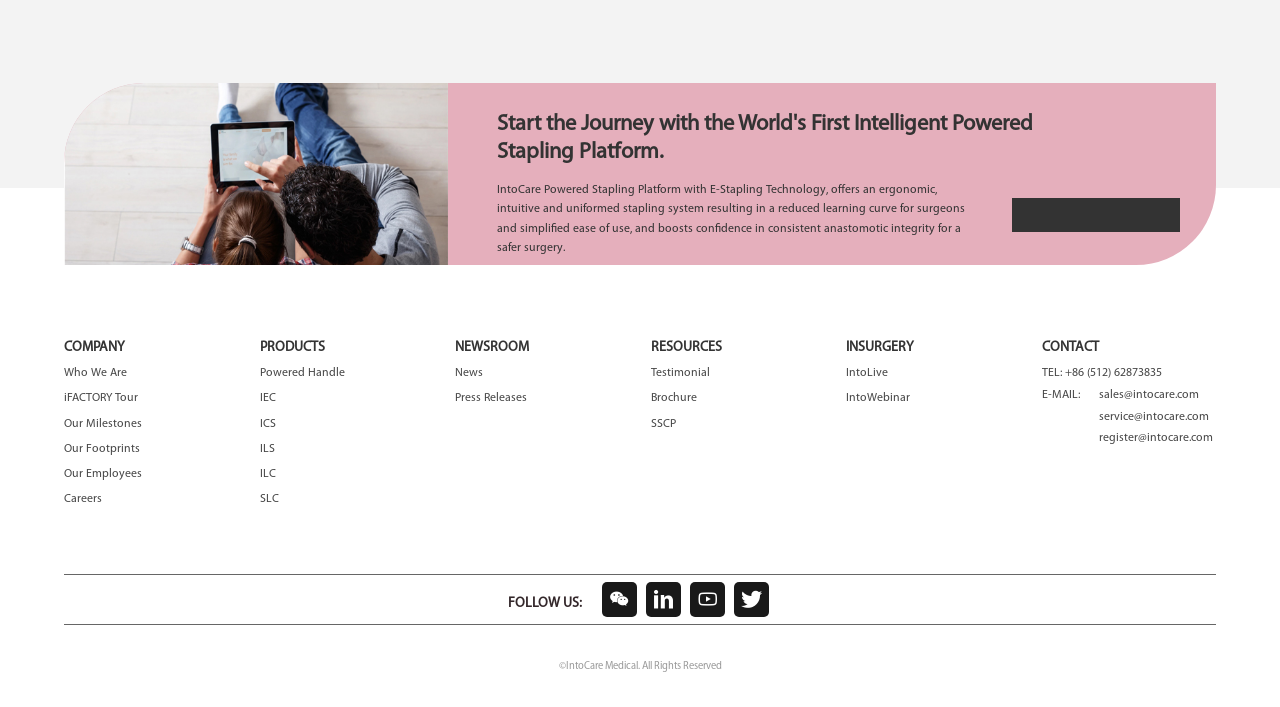What is the contact email for sales?
Offer a detailed and full explanation in response to the question.

The contact email for sales can be found in the CONTACT section at the bottom of the webpage, where it is listed as 'sales@intocare.com'.